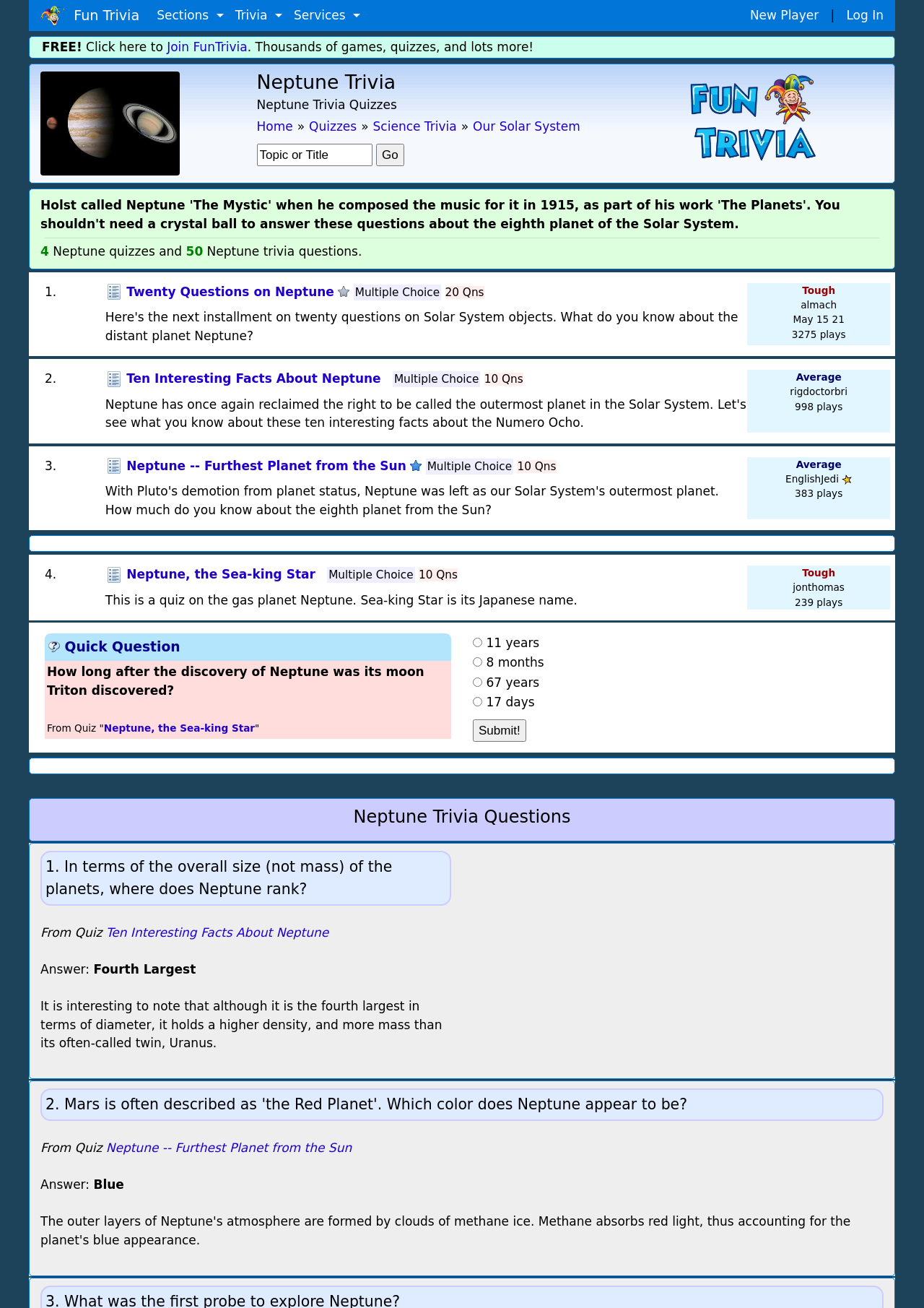Please find the bounding box coordinates in the format (top-left x, top-left y, bottom-right x, bottom-right y) for the given element description. Ensure the coordinates are floating point numbers between 0 and 1. Description: Ten Interesting Facts About Neptune

[0.137, 0.283, 0.412, 0.297]